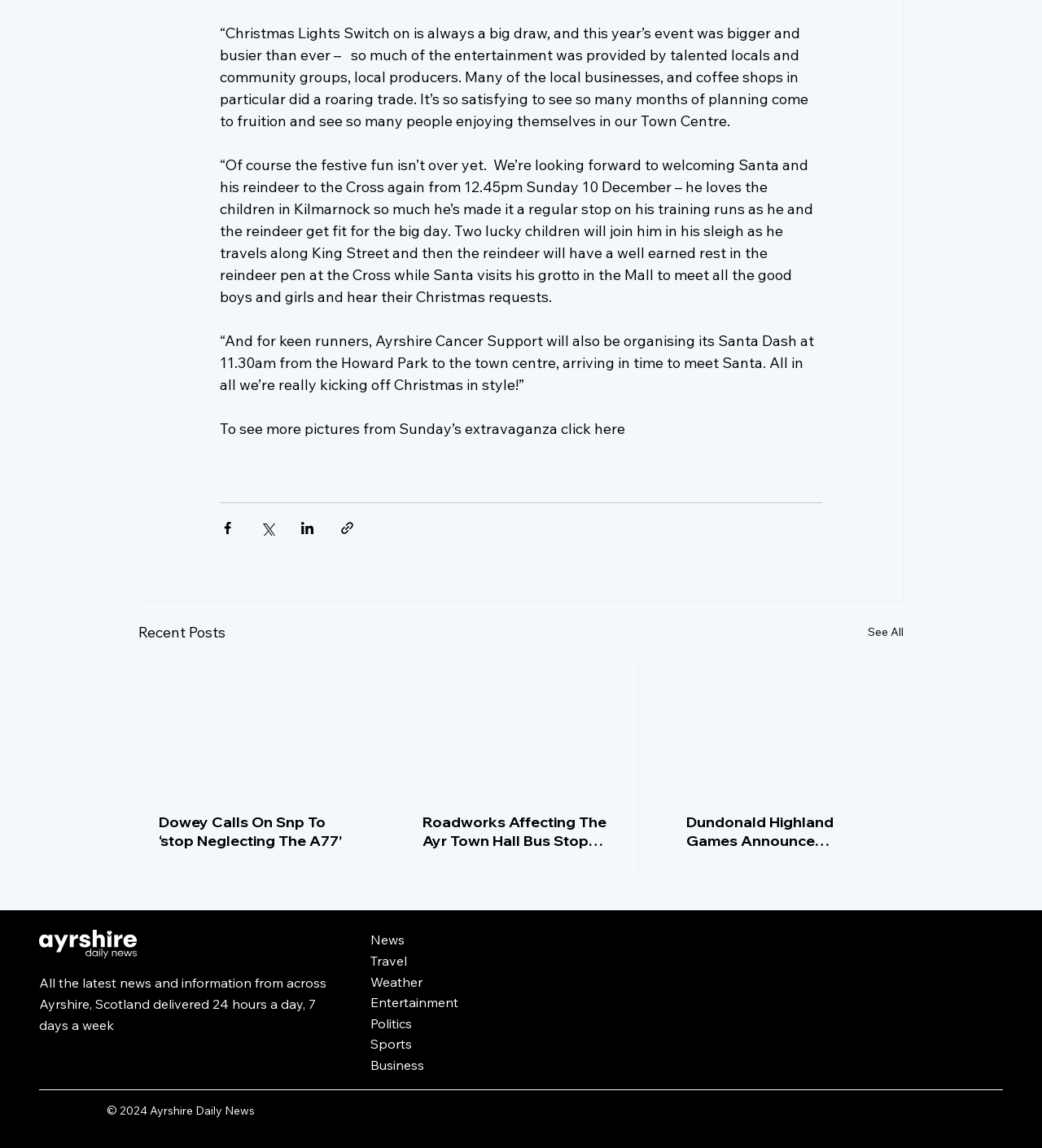What is the purpose of the 'Recent Posts' section?
Using the image provided, answer with just one word or phrase.

To display recent news articles